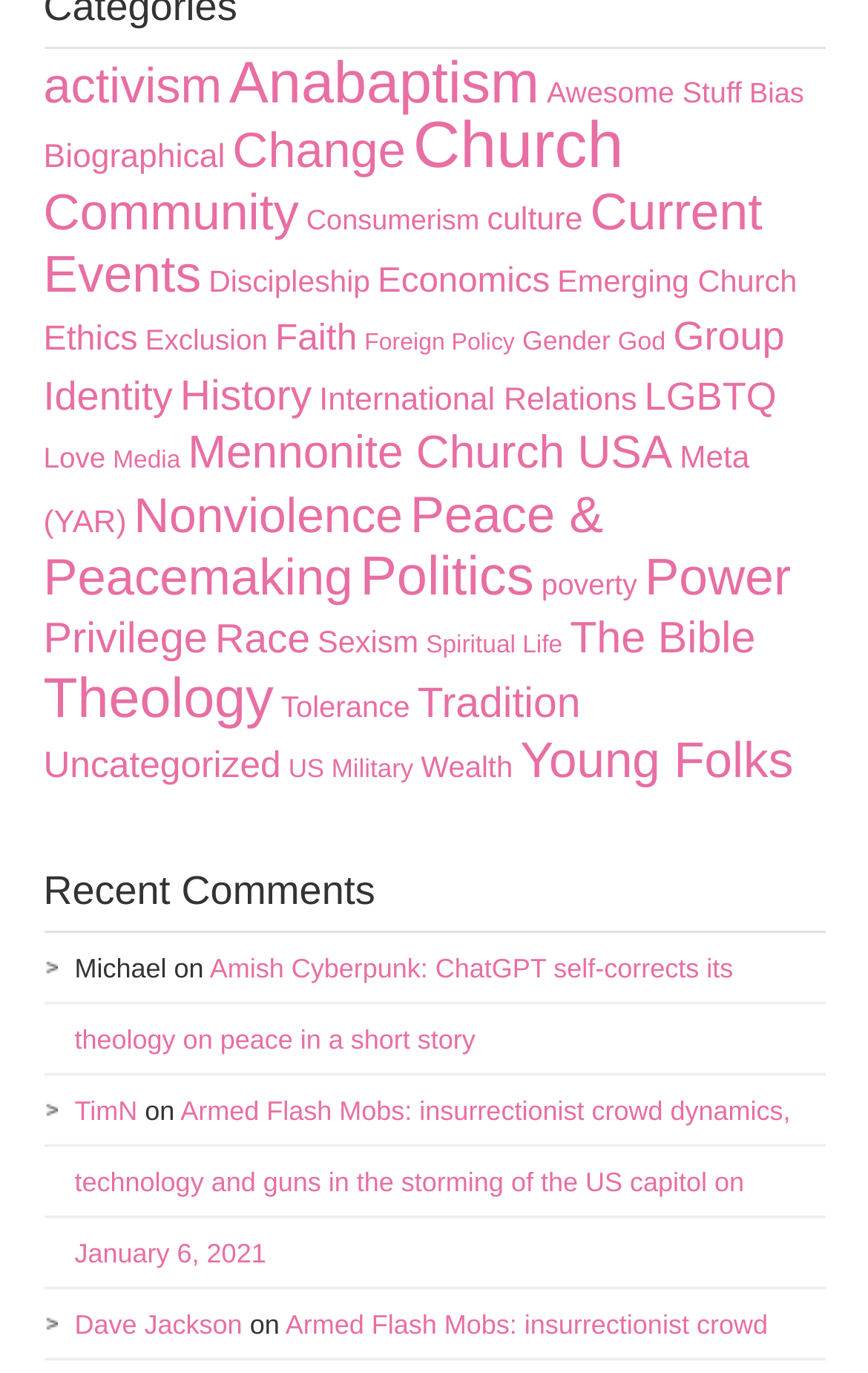Find the bounding box coordinates of the element you need to click on to perform this action: 'Read the comment by 'Michael''. The coordinates should be represented by four float values between 0 and 1, in the format [left, top, right, bottom].

[0.086, 0.695, 0.192, 0.717]